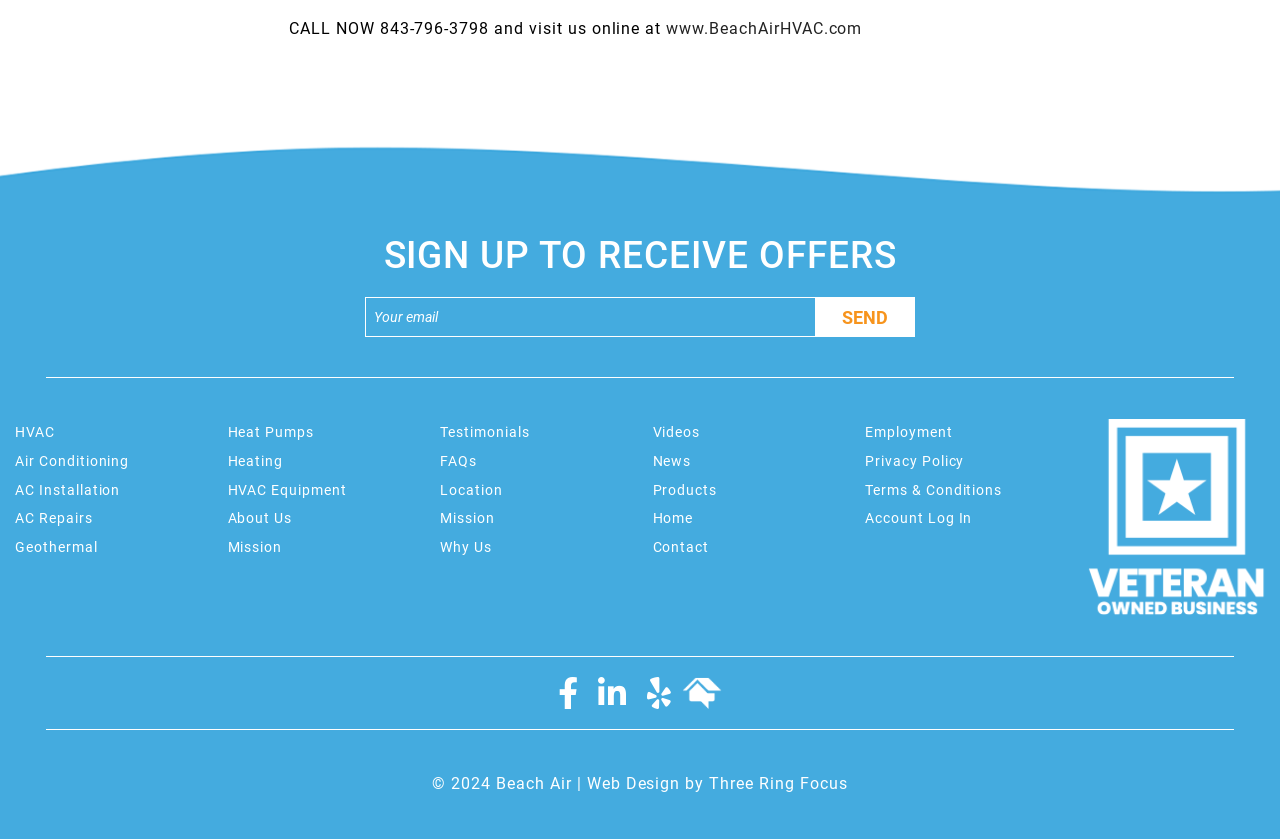Locate the bounding box coordinates of the element I should click to achieve the following instruction: "Click on About Us".

[0.178, 0.608, 0.228, 0.627]